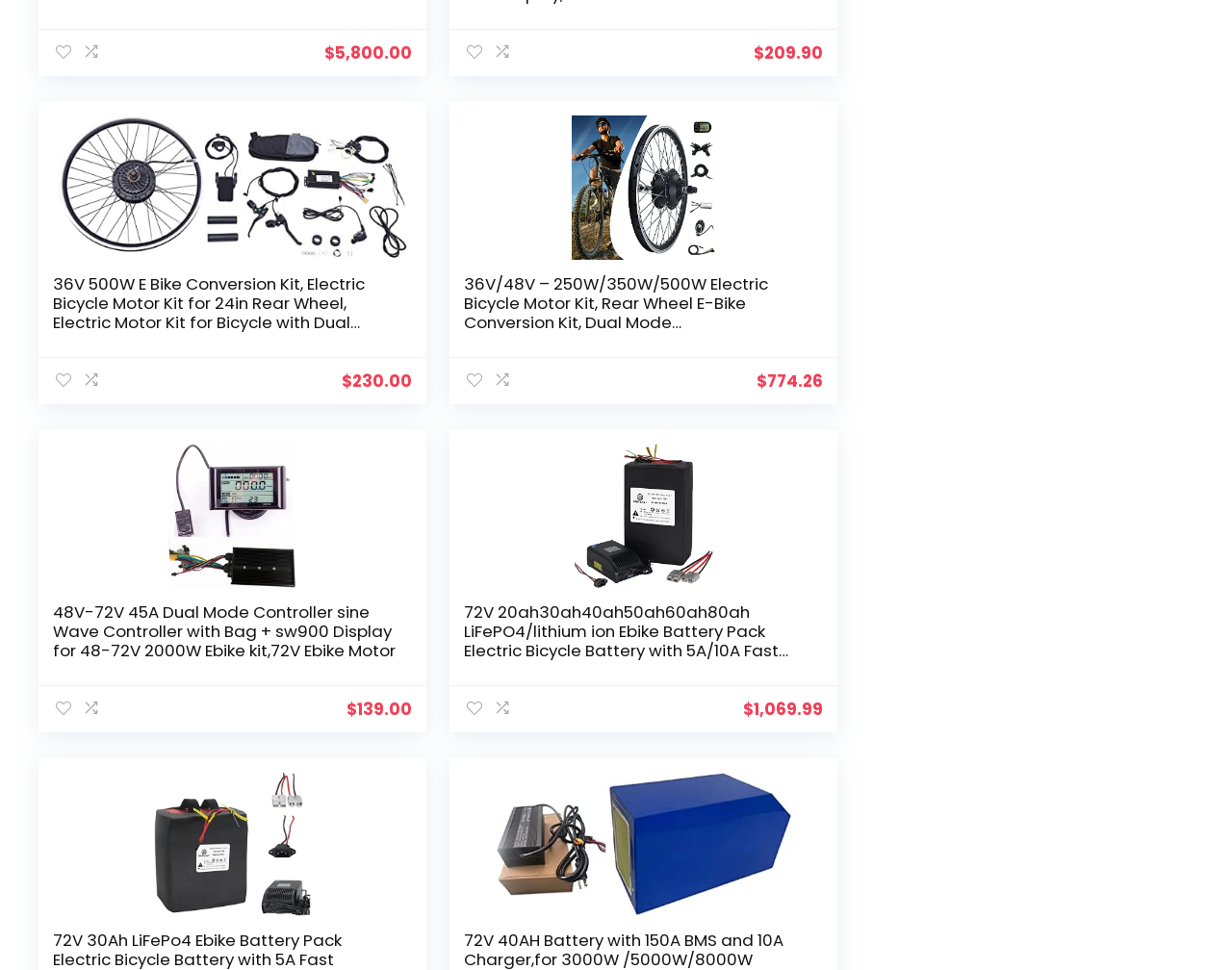Locate the bounding box of the user interface element based on this description: "4".

[0.462, 0.807, 0.487, 0.838]